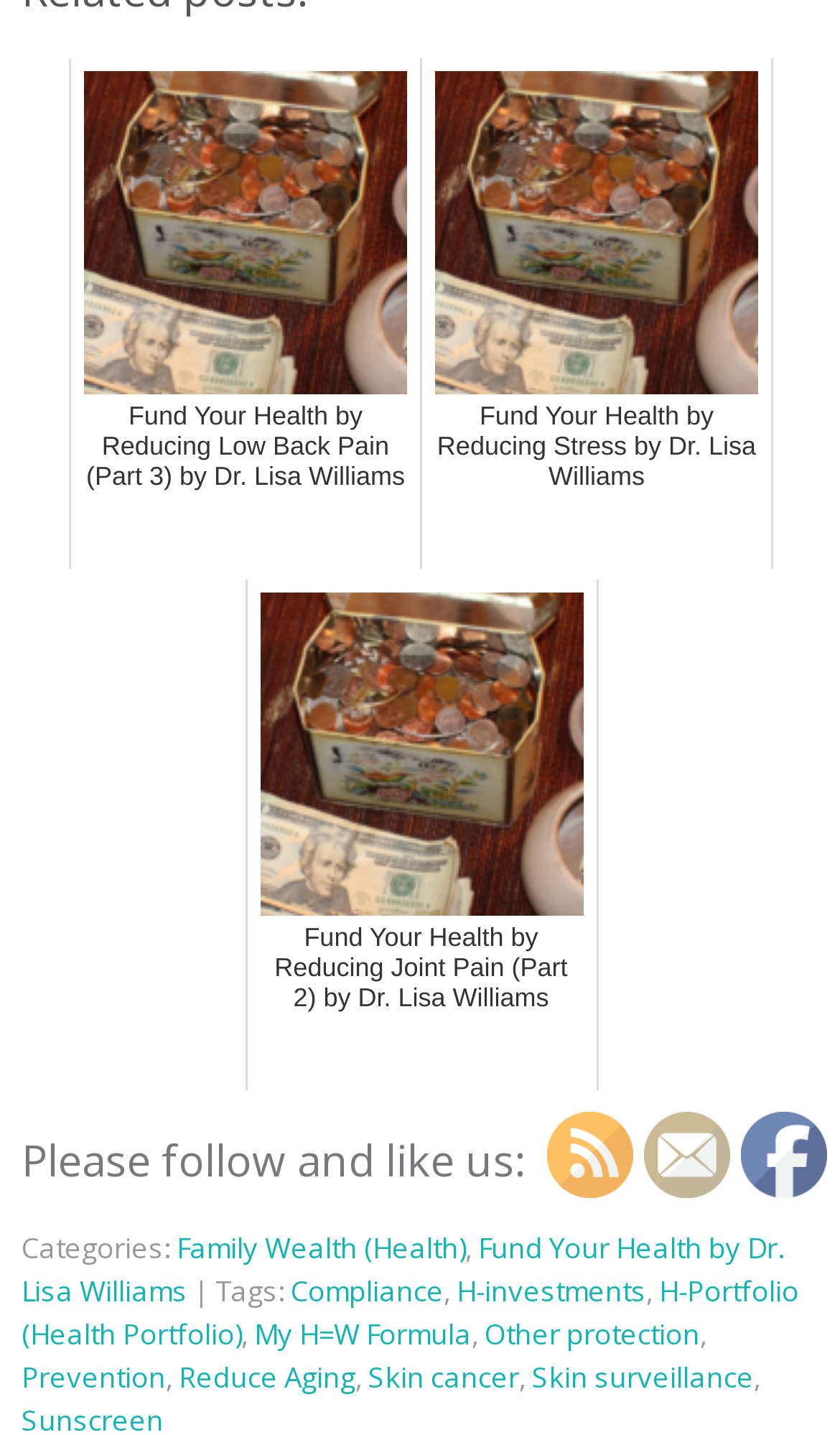Calculate the bounding box coordinates of the UI element given the description: "Reduce Aging".

[0.213, 0.946, 0.423, 0.973]